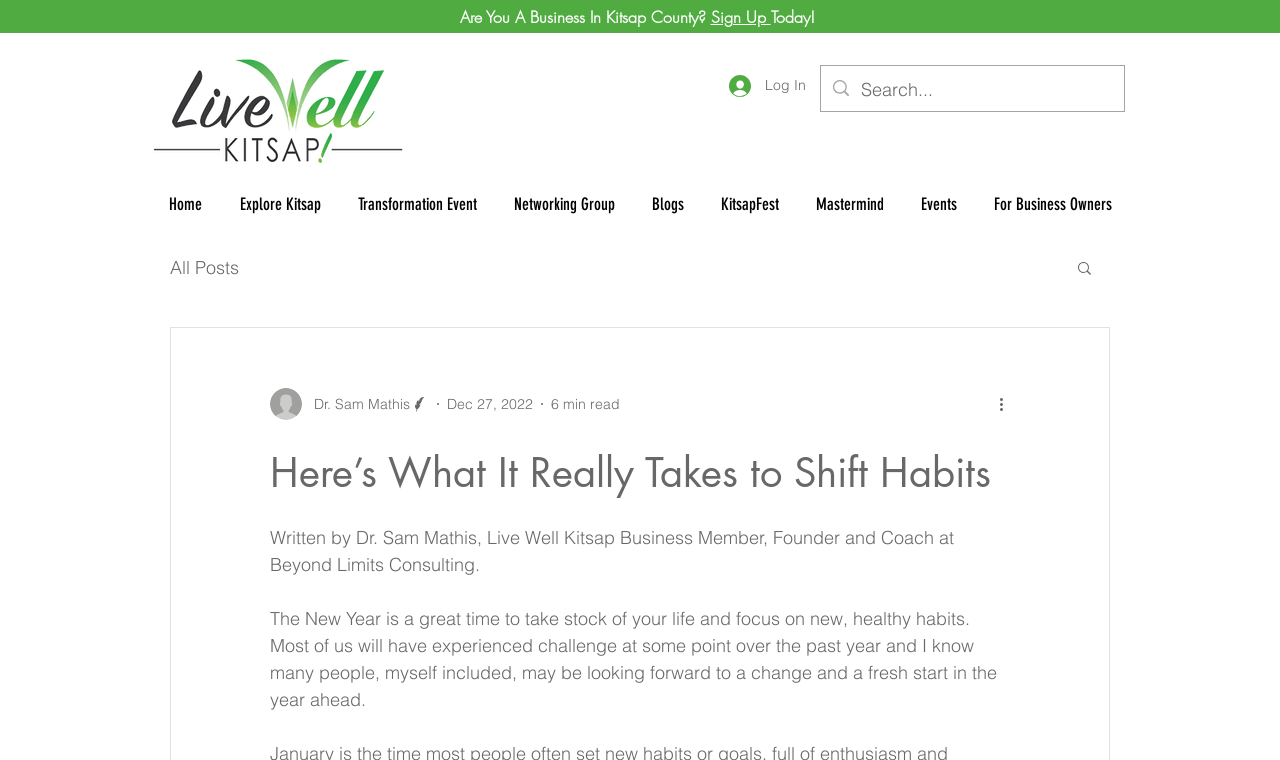Please determine the bounding box coordinates of the clickable area required to carry out the following instruction: "Sign up today". The coordinates must be four float numbers between 0 and 1, represented as [left, top, right, bottom].

[0.555, 0.008, 0.602, 0.037]